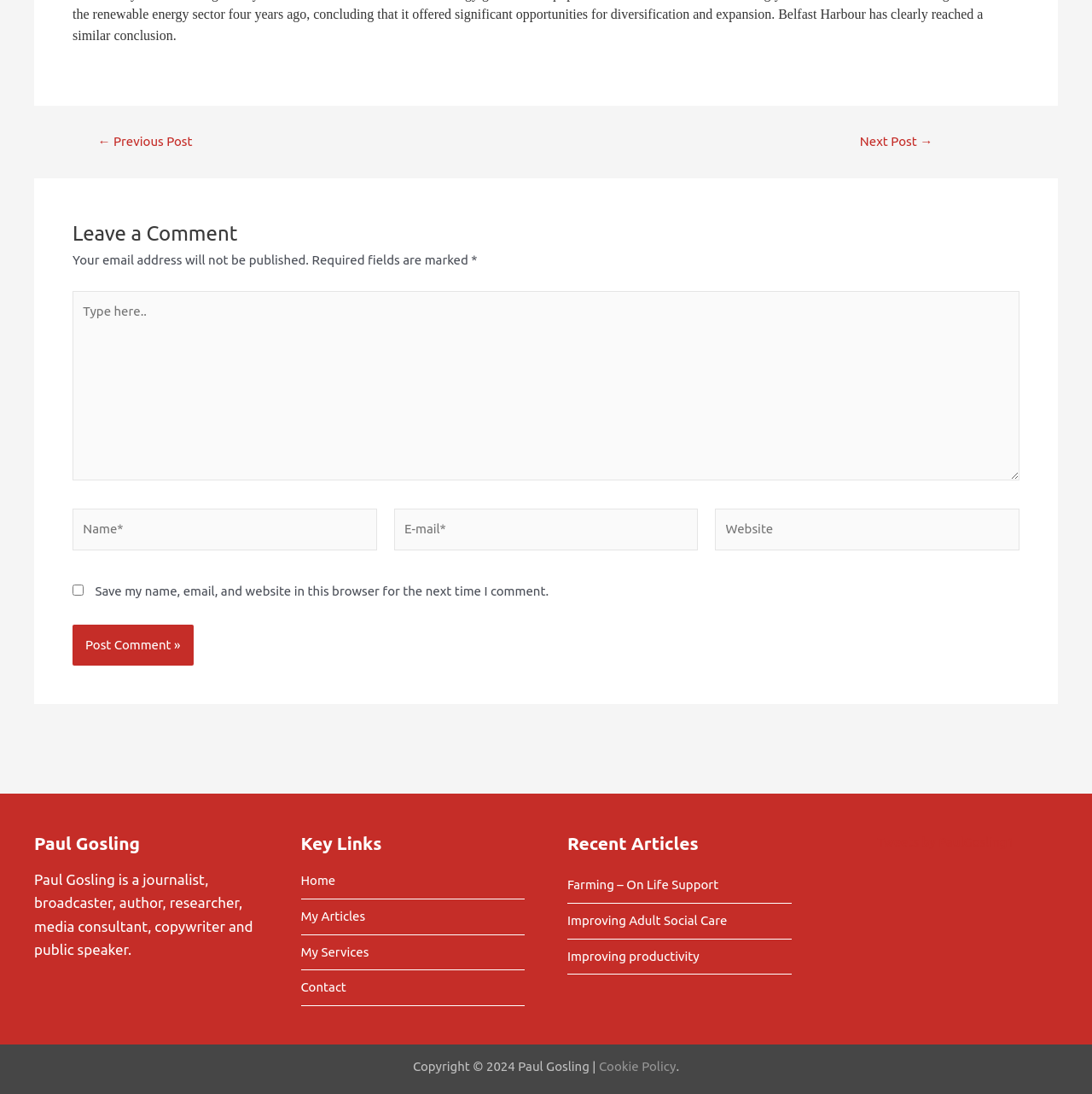Specify the bounding box coordinates (top-left x, top-left y, bottom-right x, bottom-right y) of the UI element in the screenshot that matches this description: Contact

[0.275, 0.893, 0.317, 0.913]